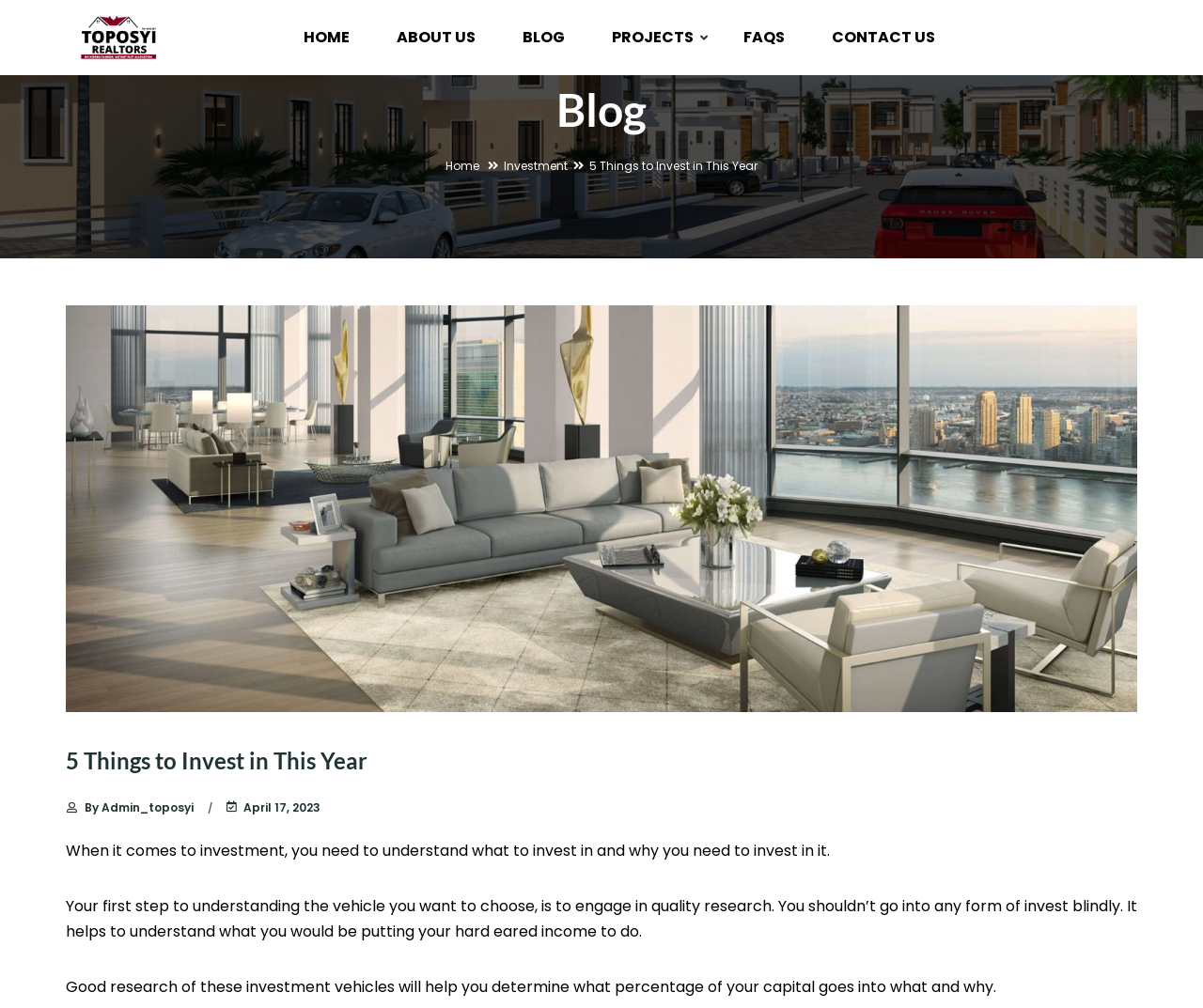What is the date of the blog post?
Refer to the screenshot and answer in one word or phrase.

April 17, 2023